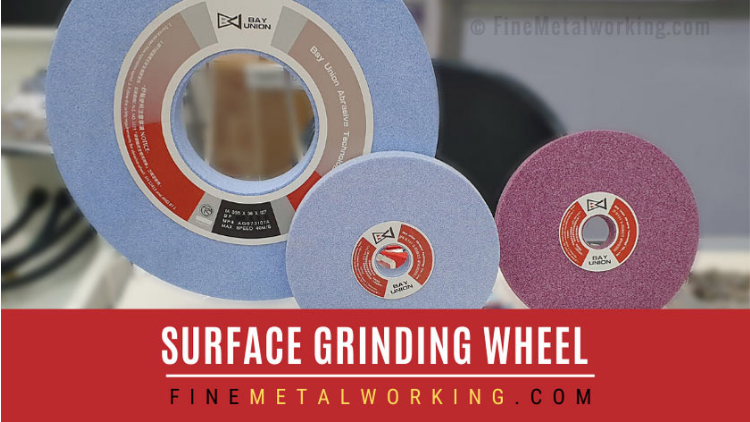Refer to the image and answer the question with as much detail as possible: What is the color of the smallest surface grinding wheel?

The smallest wheel is in a vibrant pink color, which is distinct from the other two wheels.